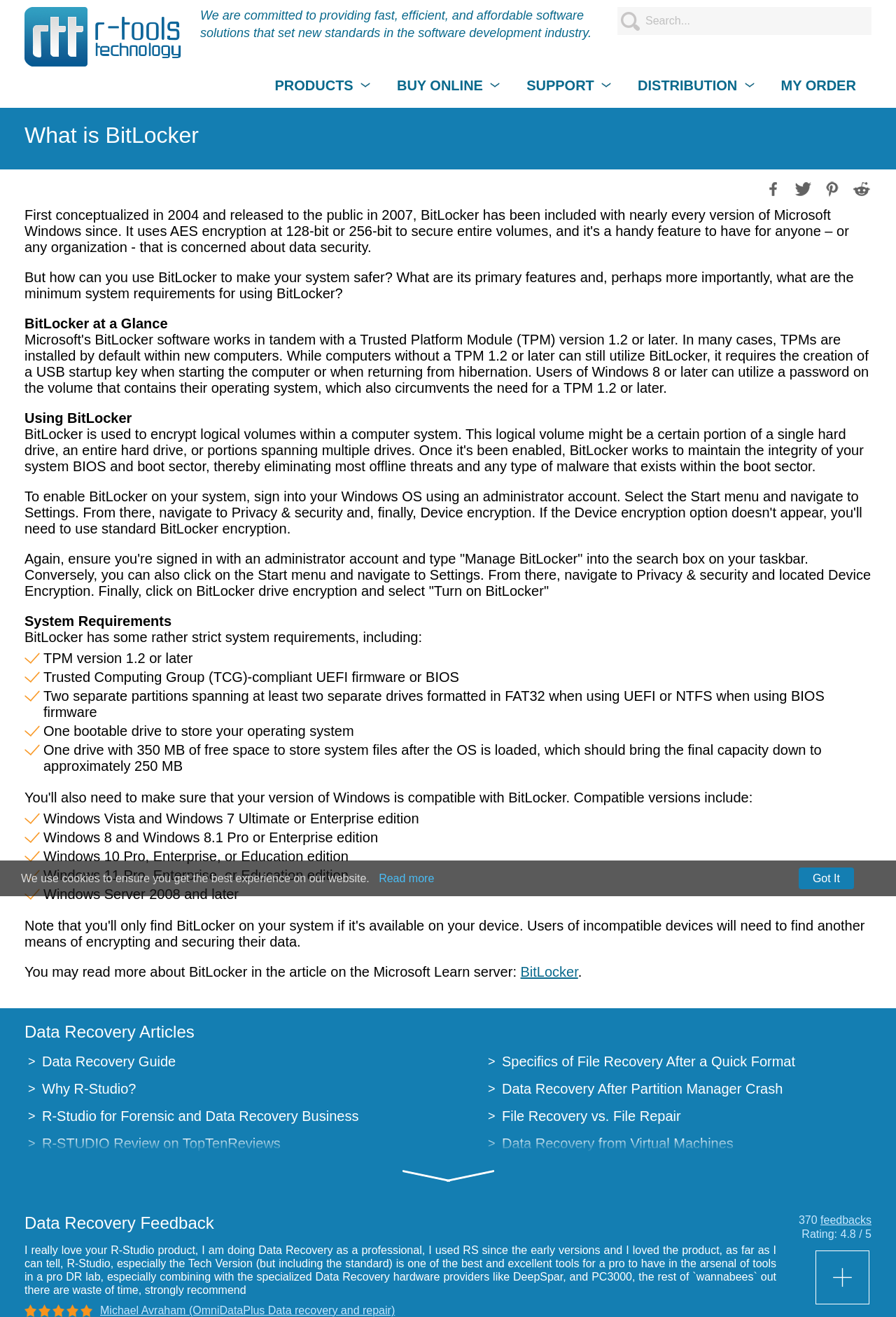Extract the bounding box coordinates for the described element: "R-STUDIO Review on TopTenReviews". The coordinates should be represented as four float numbers between 0 and 1: [left, top, right, bottom].

[0.047, 0.862, 0.313, 0.874]